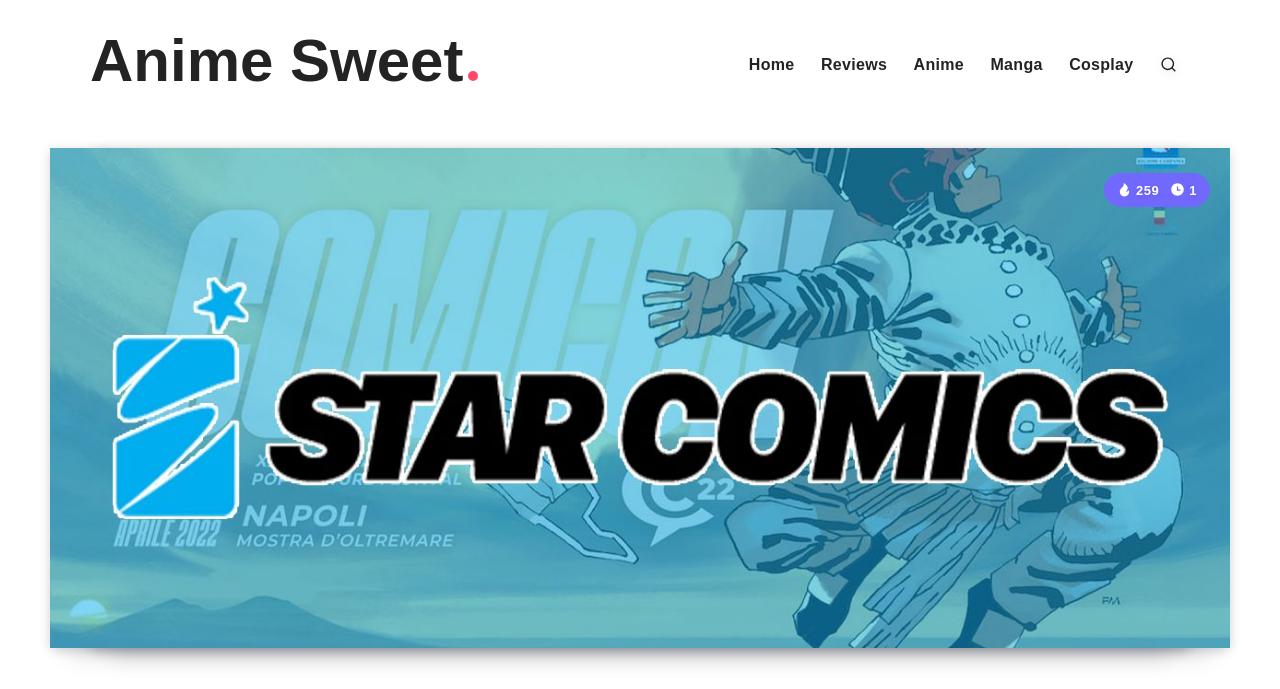Analyze the image and provide a detailed answer to the question: What type of content is available on the webpage?

By analyzing the webpage, I found links to different types of content, including Anime, Manga, and Cosplay, which suggests that the webpage provides information or resources related to these topics.